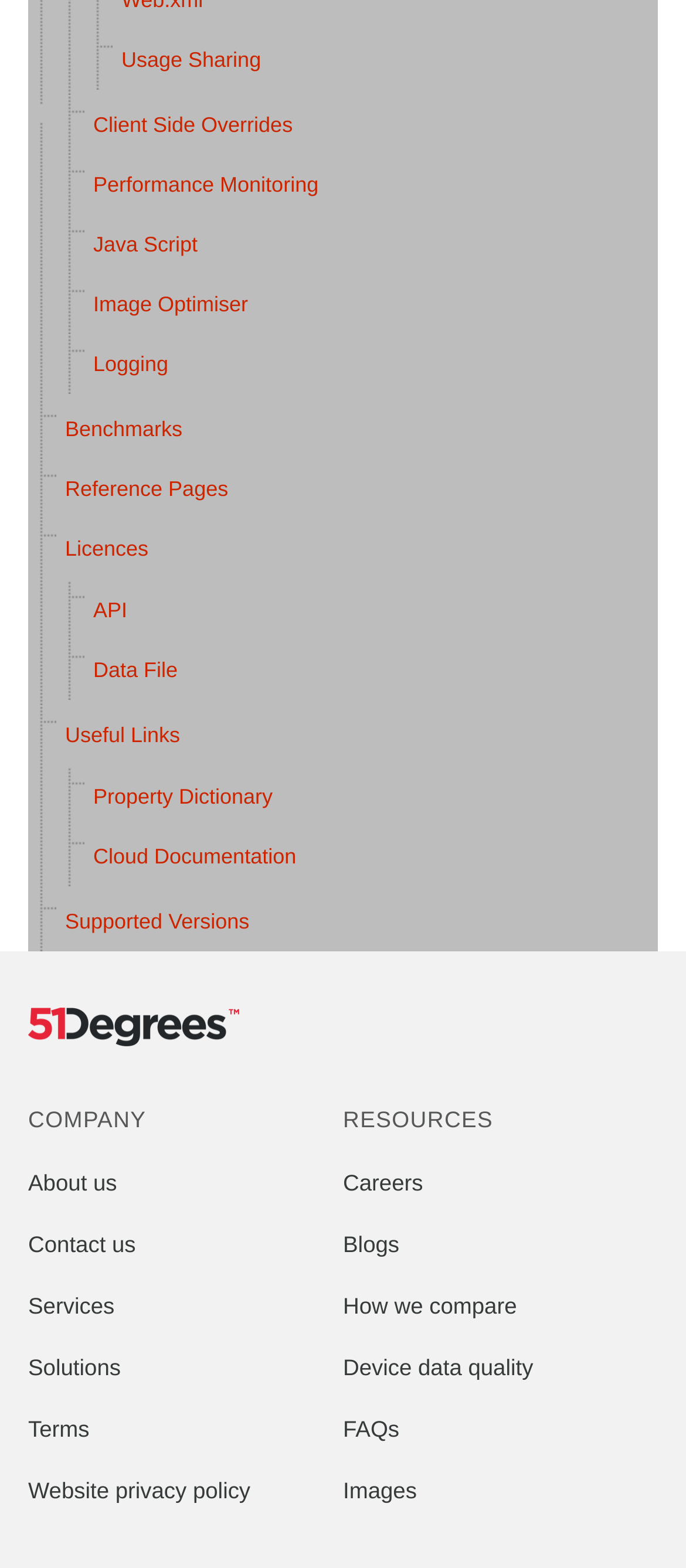Please find the bounding box coordinates of the element that needs to be clicked to perform the following instruction: "Learn about Device data quality". The bounding box coordinates should be four float numbers between 0 and 1, represented as [left, top, right, bottom].

[0.5, 0.864, 0.777, 0.88]